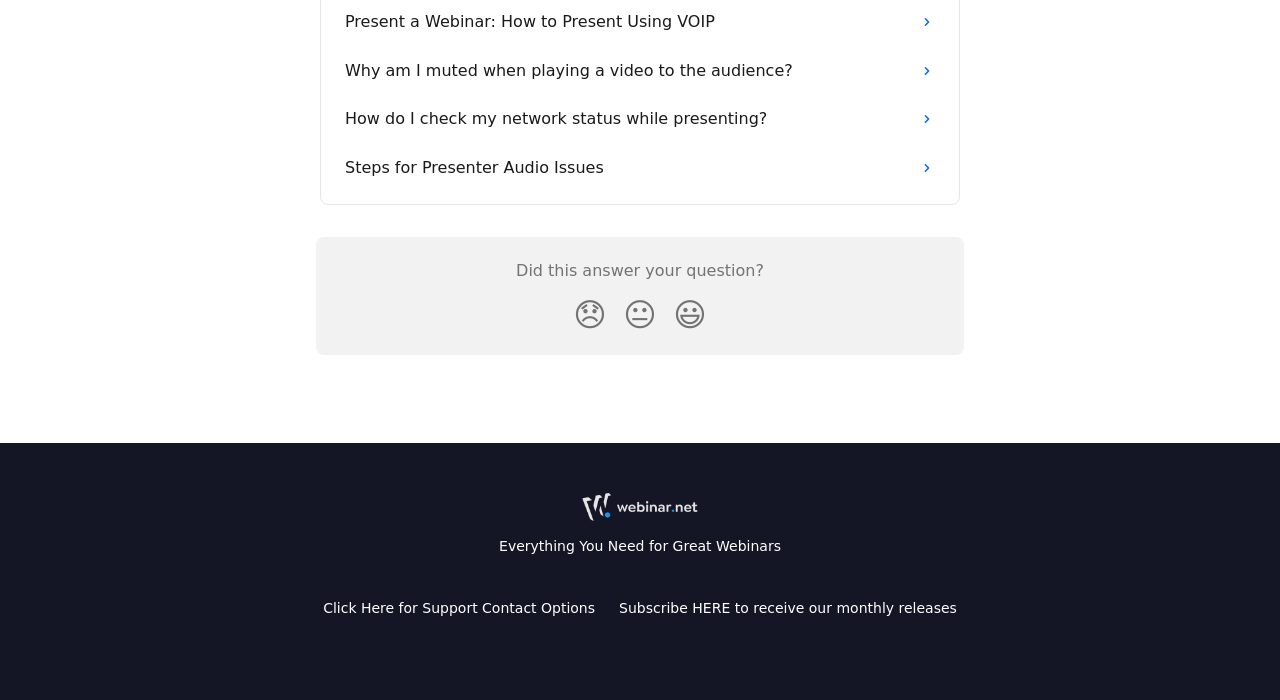Determine the bounding box coordinates of the UI element that matches the following description: "Steps for Presenter Audio Issues". The coordinates should be four float numbers between 0 and 1 in the format [left, top, right, bottom].

[0.26, 0.205, 0.74, 0.274]